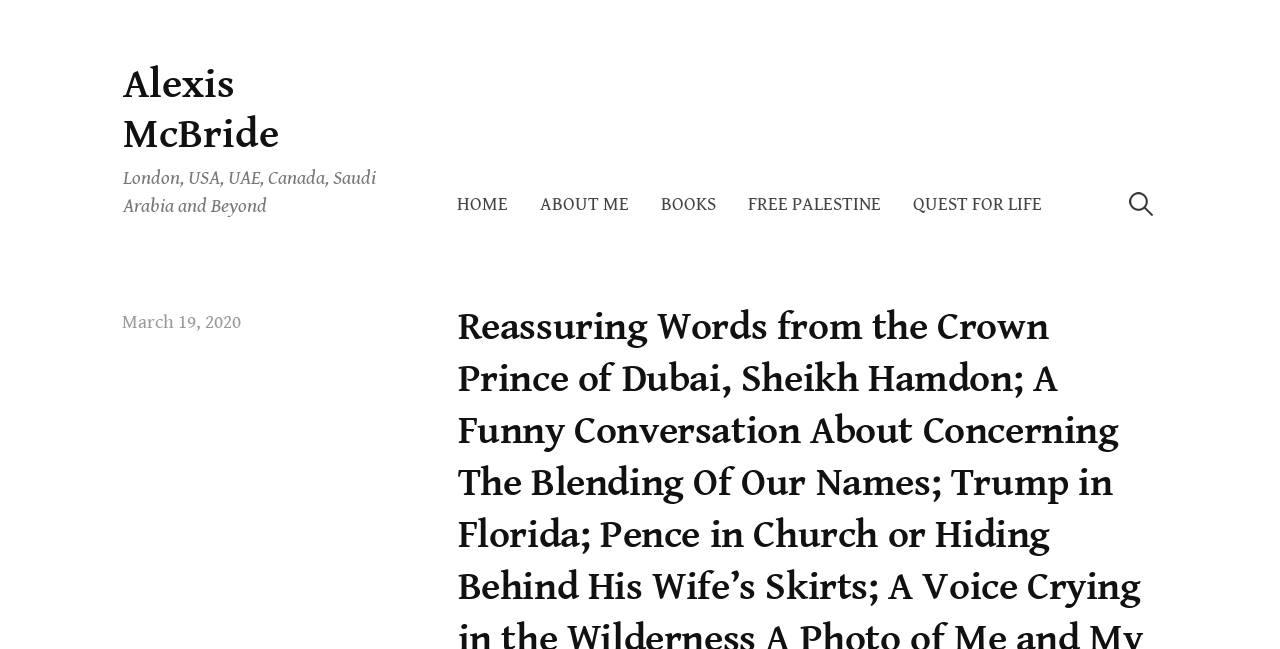Use the details in the image to answer the question thoroughly: 
What is the purpose of the search box?

I inferred the purpose of the search box by looking at its label, which says 'Search for:', and its location at the top of the page, which suggests that it is meant to search the website's content.